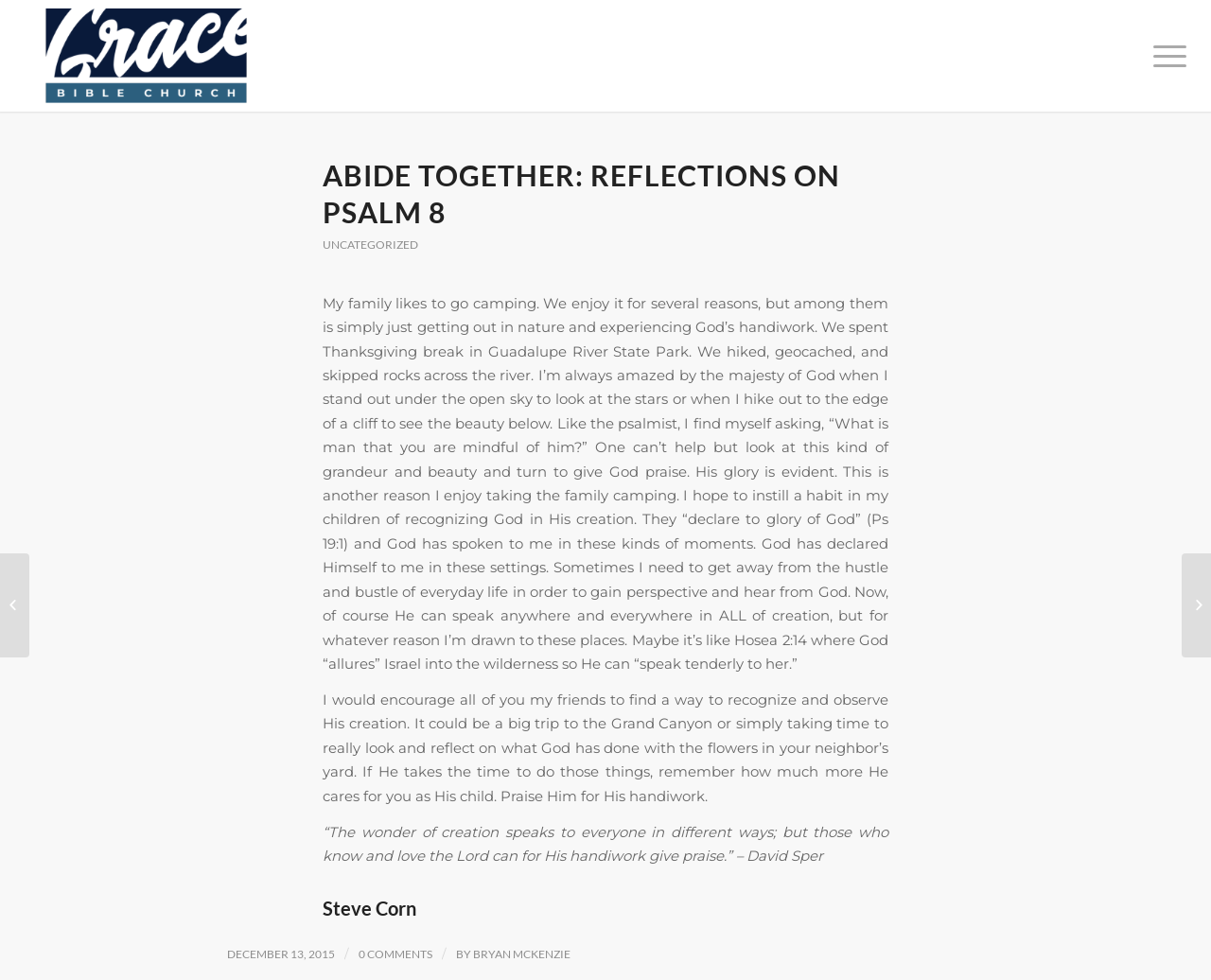Who wrote the article?
Please provide a detailed and thorough answer to the question.

The author of the article is mentioned at the bottom of the webpage, where it says 'Steve Corn'. This is located below the main content of the article and above the date and time of publication.